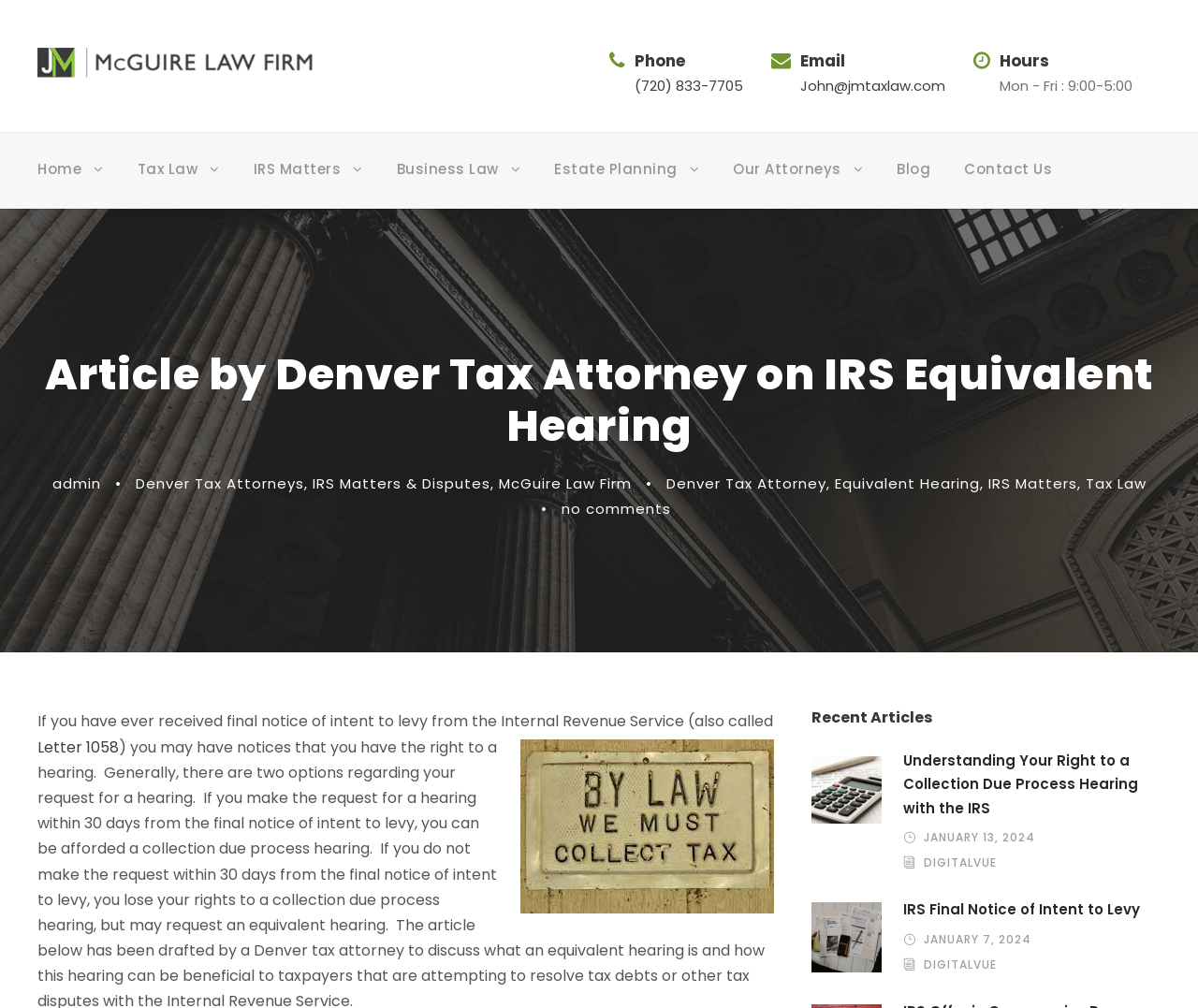What is the phone number of the law firm?
Please interpret the details in the image and answer the question thoroughly.

I found the phone number by looking at the top-right section of the webpage, where the contact information is displayed. The phone number is written in a link element with the text '(720) 833-7705'.